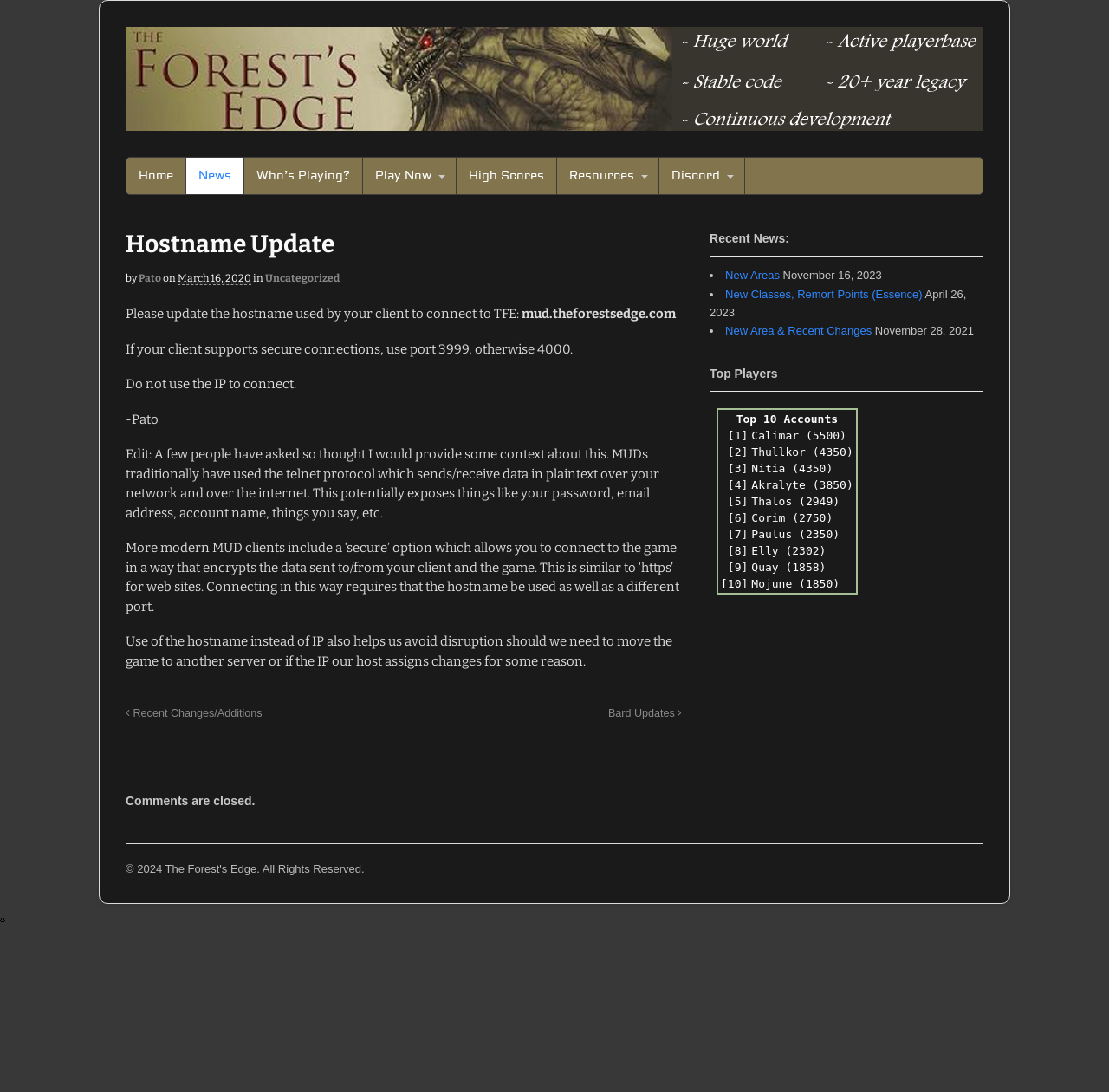Highlight the bounding box of the UI element that corresponds to this description: "alt="The Forest's Edge"".

[0.113, 0.105, 0.887, 0.117]